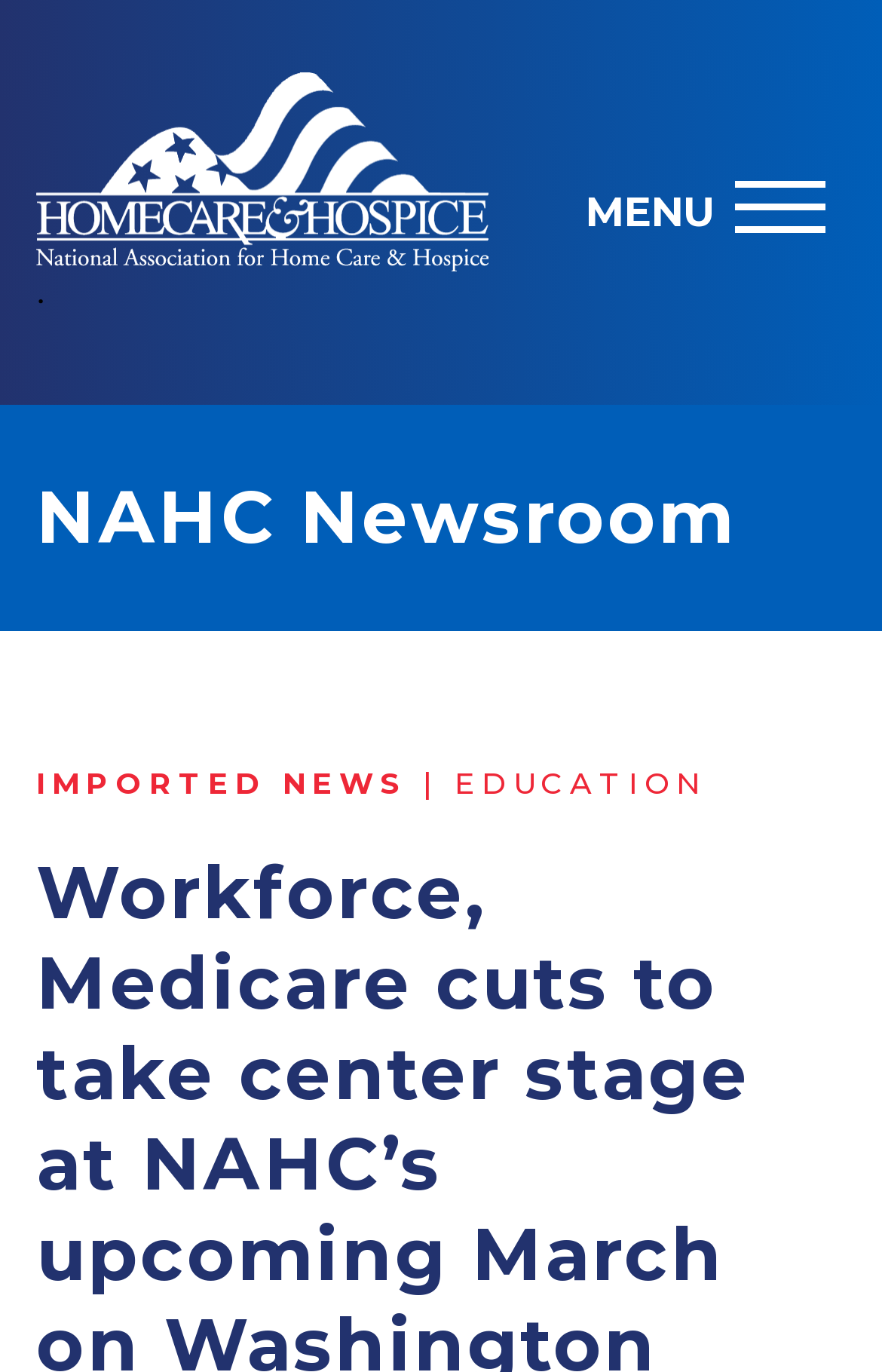From the element description NAHC Newsroom, predict the bounding box coordinates of the UI element. The coordinates must be specified in the format (top-left x, top-left y, bottom-right x, bottom-right y) and should be within the 0 to 1 range.

[0.041, 0.345, 0.835, 0.409]